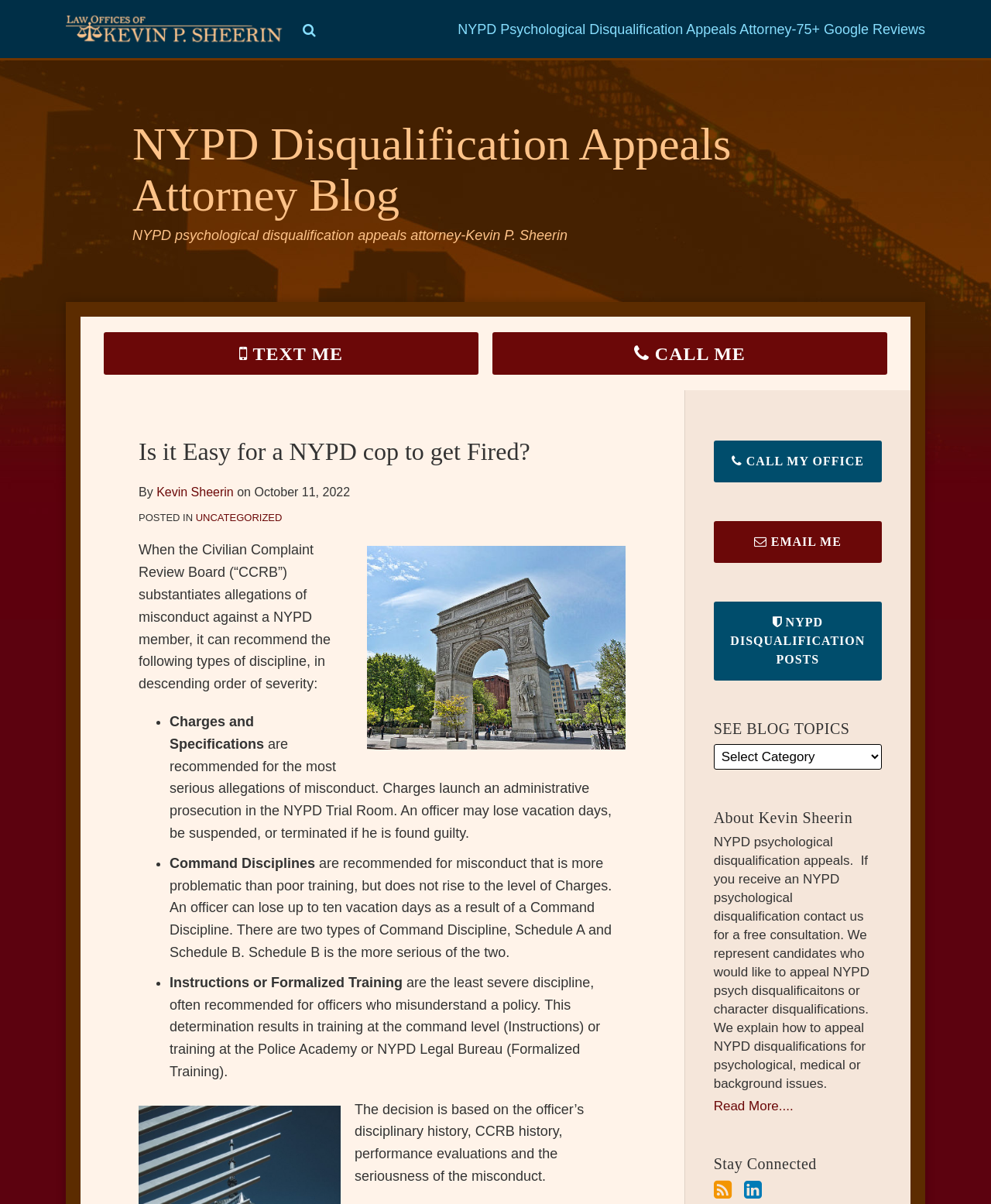Please identify the bounding box coordinates of the element's region that I should click in order to complete the following instruction: "Click the 'CALL ME' link". The bounding box coordinates consist of four float numbers between 0 and 1, i.e., [left, top, right, bottom].

[0.497, 0.276, 0.895, 0.311]